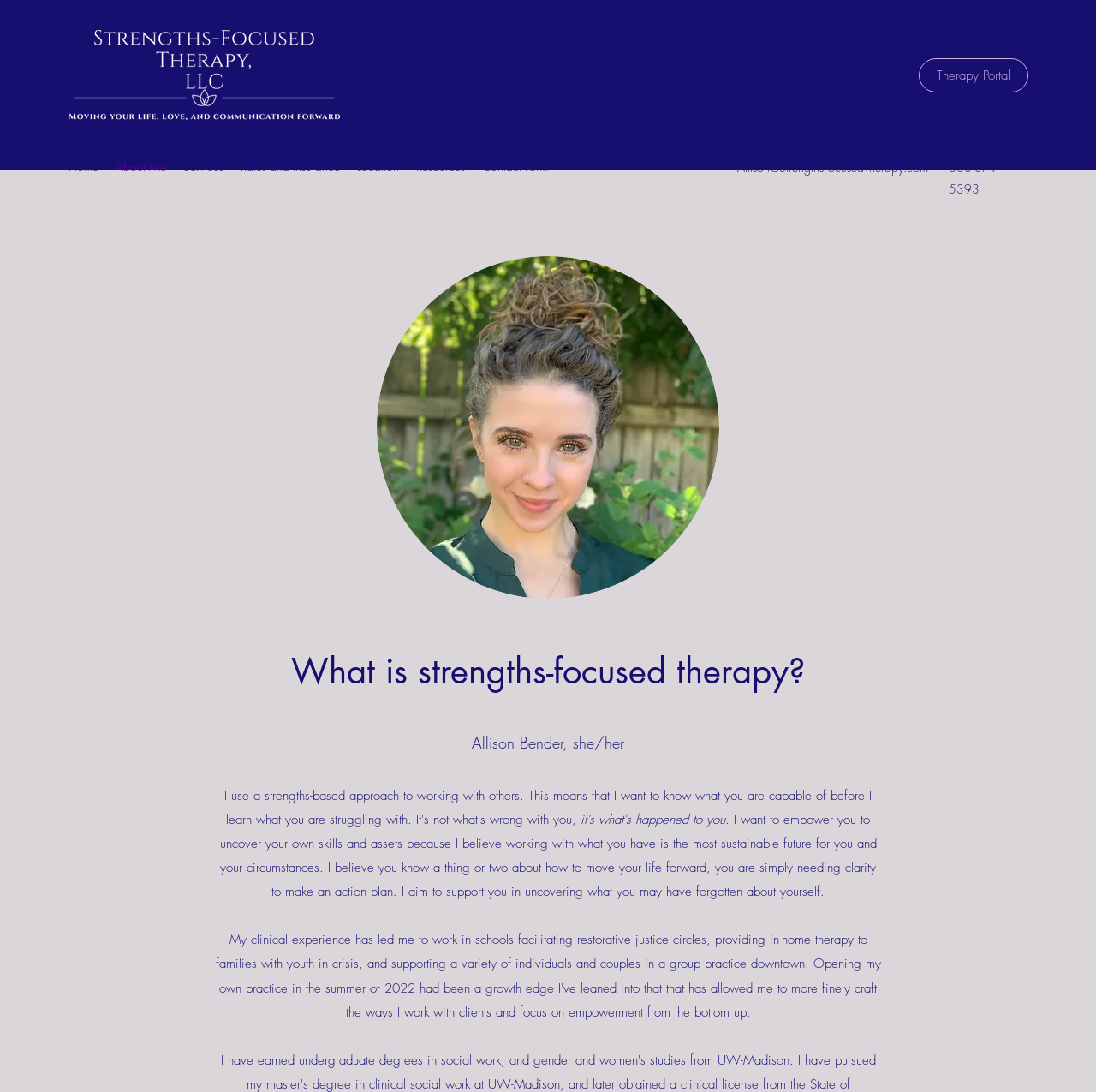Extract the top-level heading from the webpage and provide its text.

What is strengths-focused therapy?